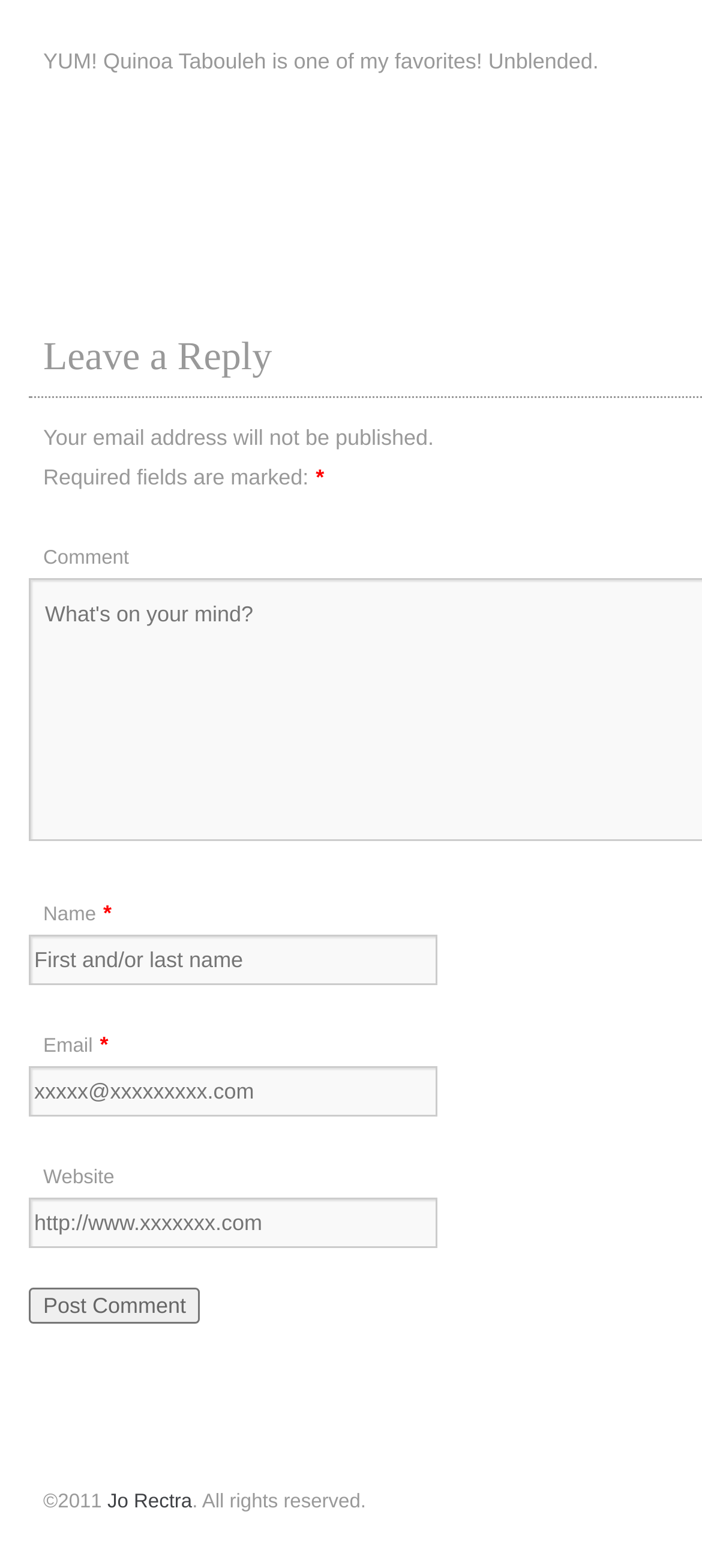Locate the bounding box of the UI element described in the following text: "Jo Rectra".

[0.153, 0.976, 0.274, 0.99]